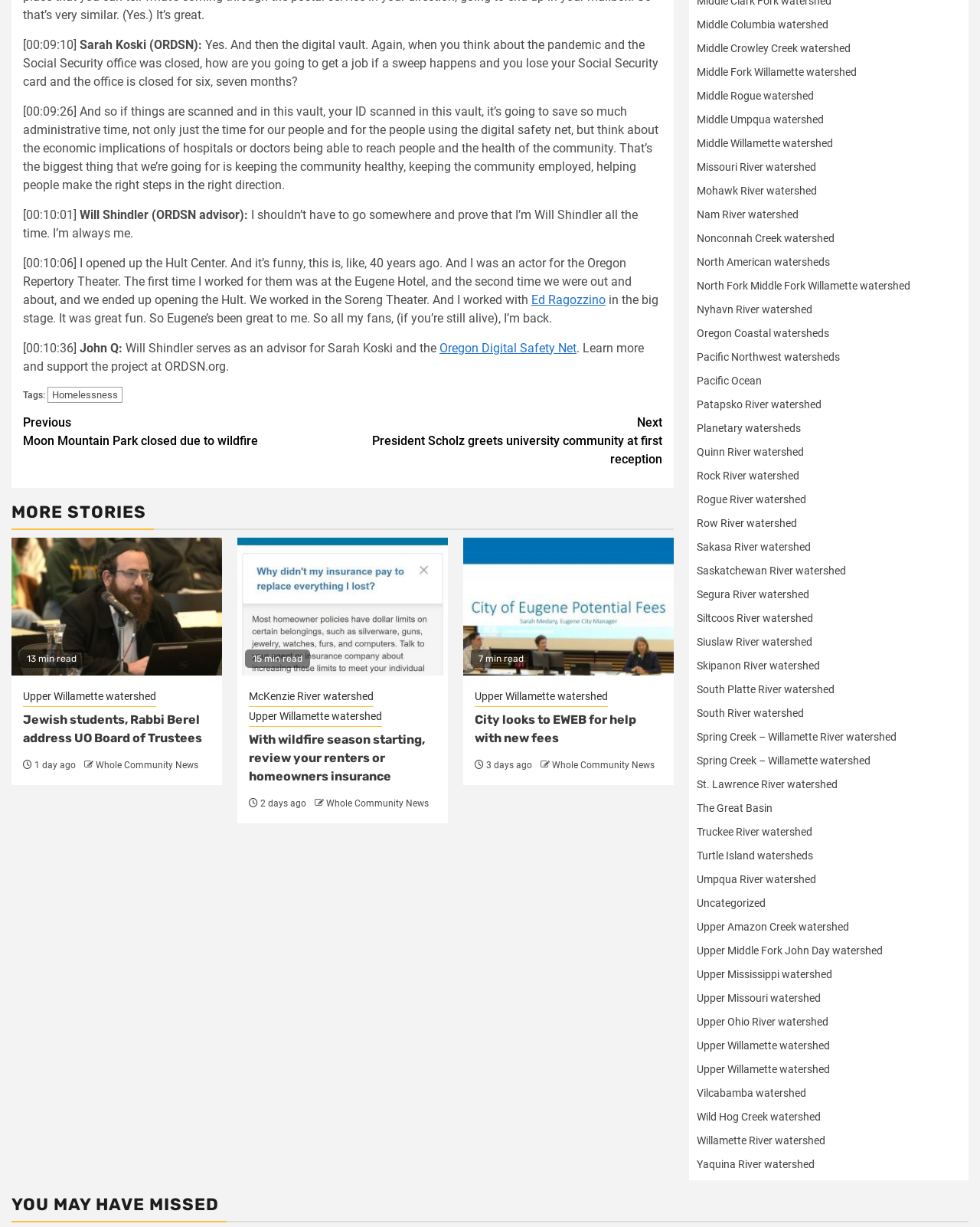Using the element description: "Uncategorized", determine the bounding box coordinates. The coordinates should be in the format [left, top, right, bottom], with values between 0 and 1.

[0.711, 0.731, 0.781, 0.741]